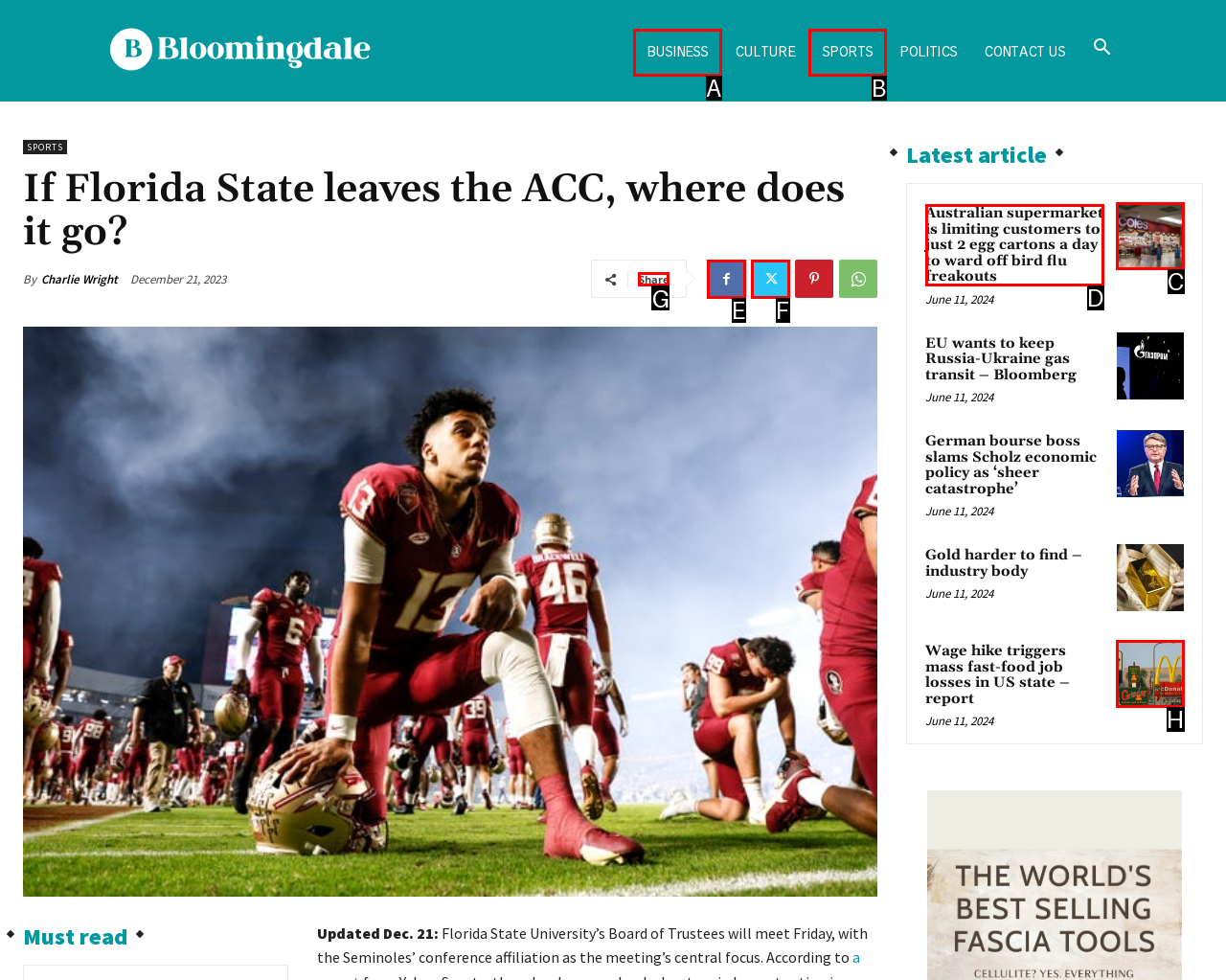Point out the correct UI element to click to carry out this instruction: Share the article
Answer with the letter of the chosen option from the provided choices directly.

G